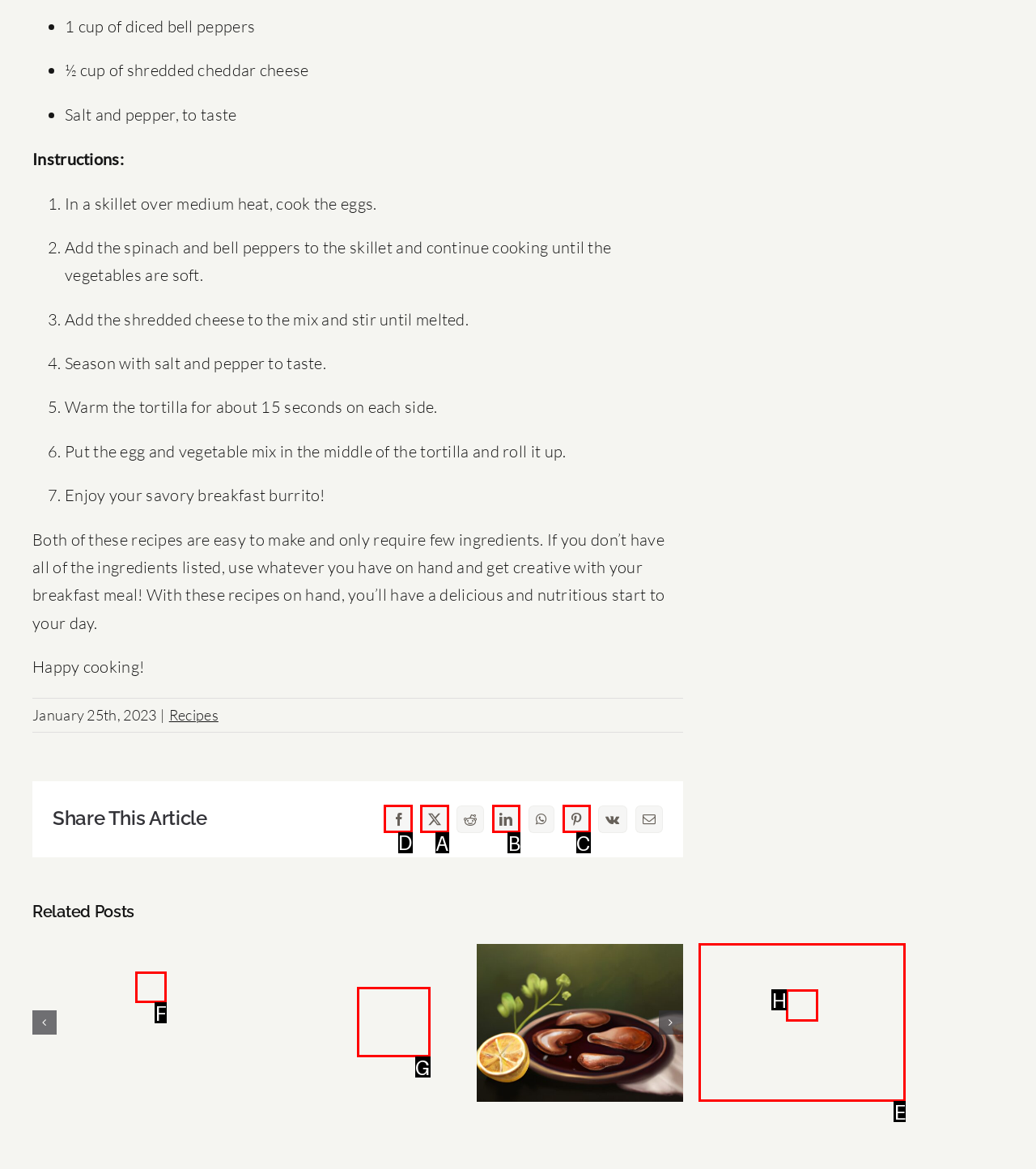Determine which letter corresponds to the UI element to click for this task: Click the Facebook share button
Respond with the letter from the available options.

D